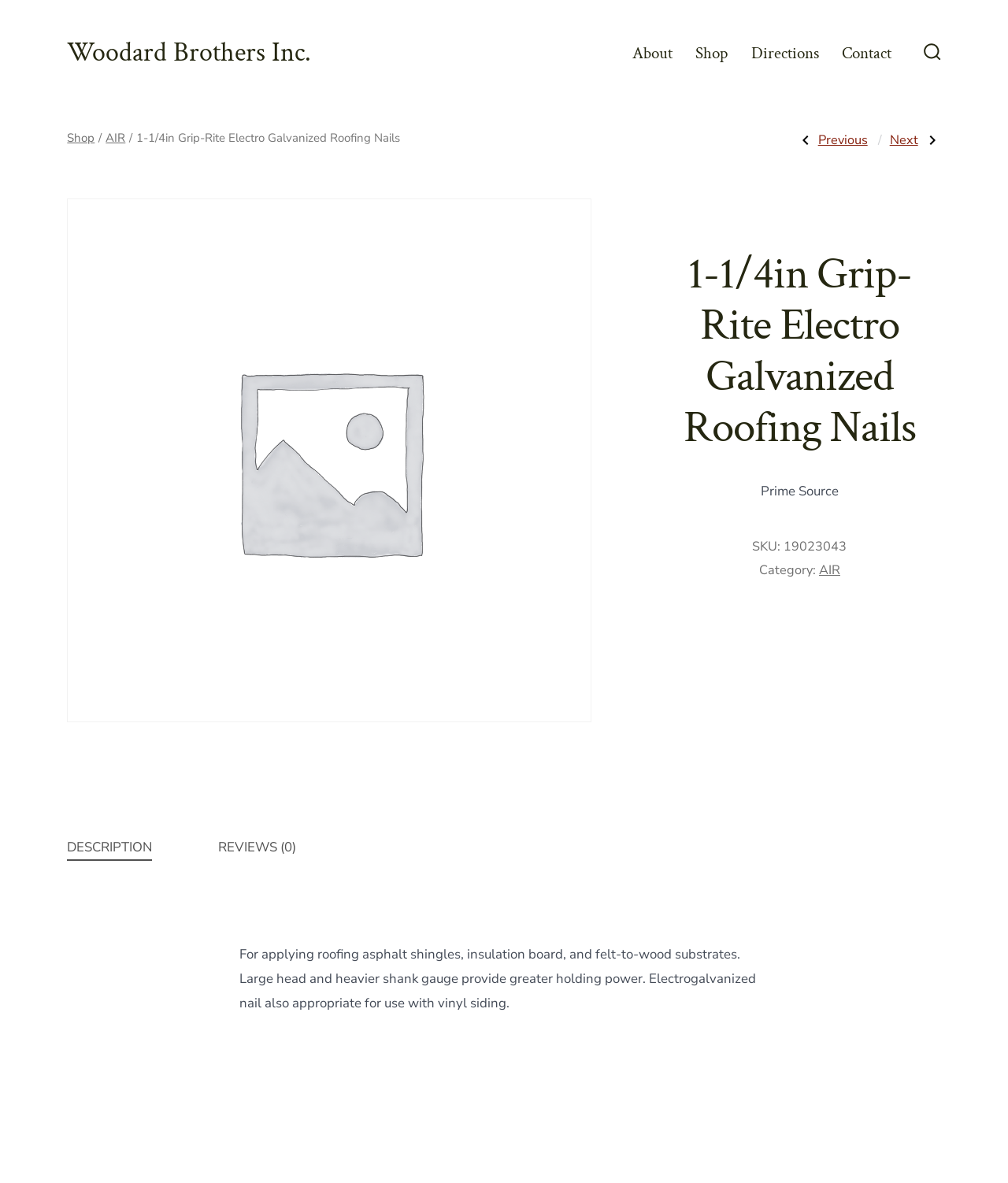Please identify and generate the text content of the webpage's main heading.

1-1/4in Grip-Rite Electro Galvanized Roofing Nails